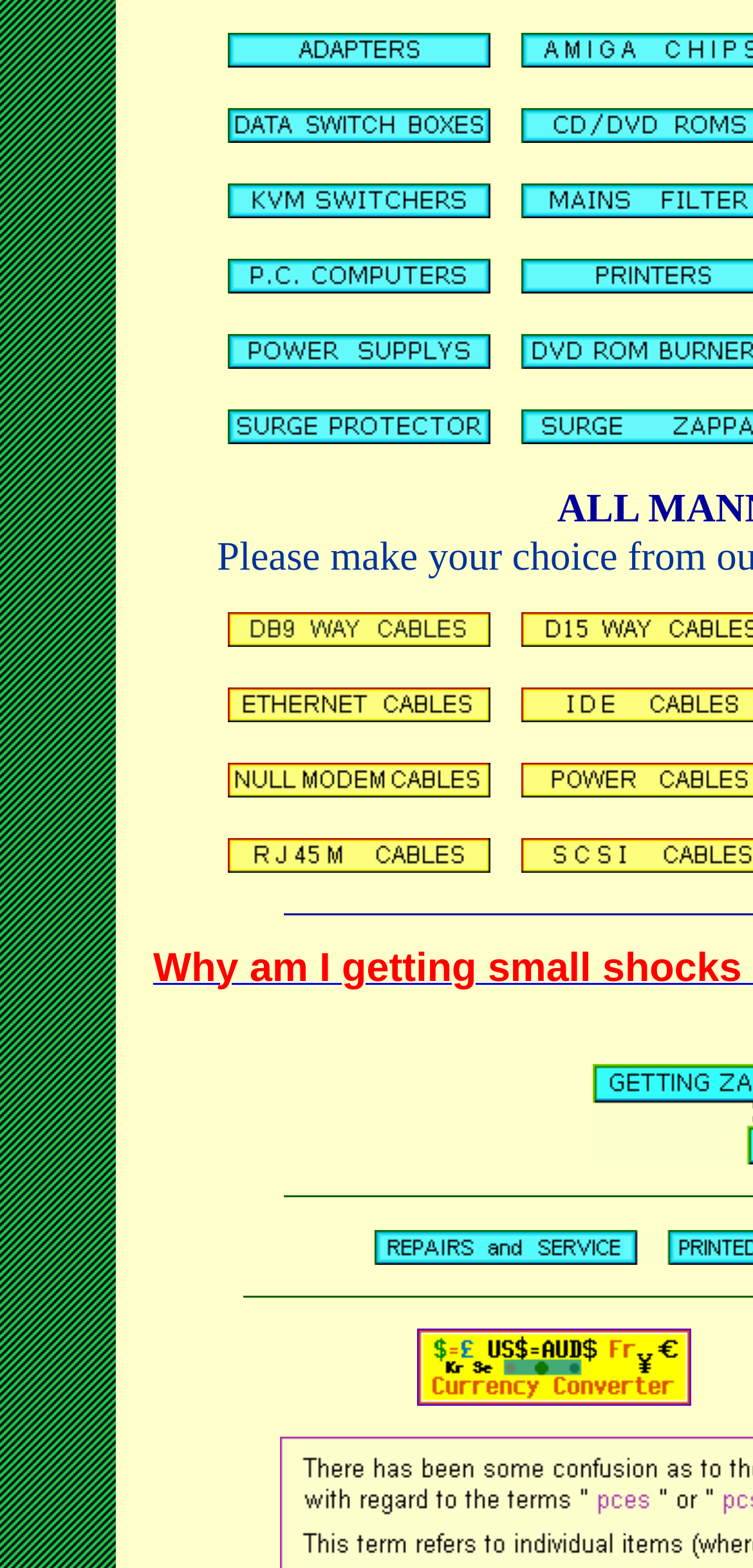Please determine the bounding box coordinates of the section I need to click to accomplish this instruction: "Explore the Power Supply's page".

[0.303, 0.219, 0.651, 0.24]